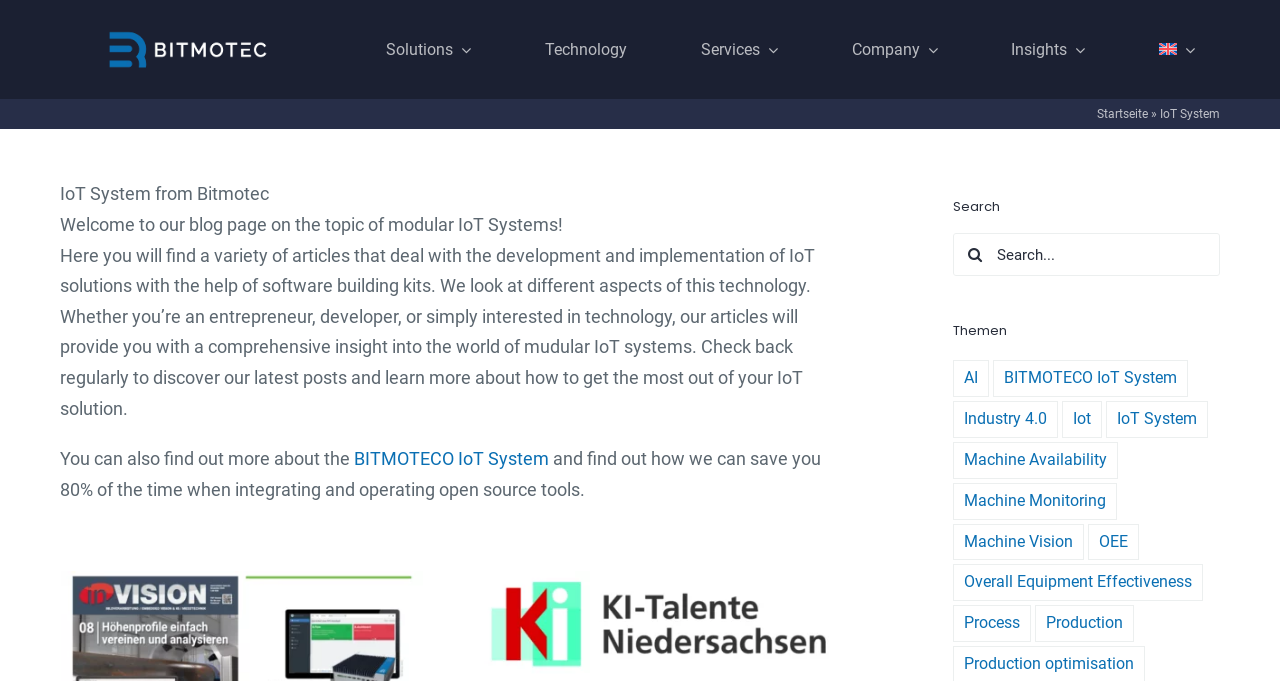Find the bounding box coordinates of the clickable region needed to perform the following instruction: "Explore the topic of AI". The coordinates should be provided as four float numbers between 0 and 1, i.e., [left, top, right, bottom].

[0.745, 0.529, 0.773, 0.583]